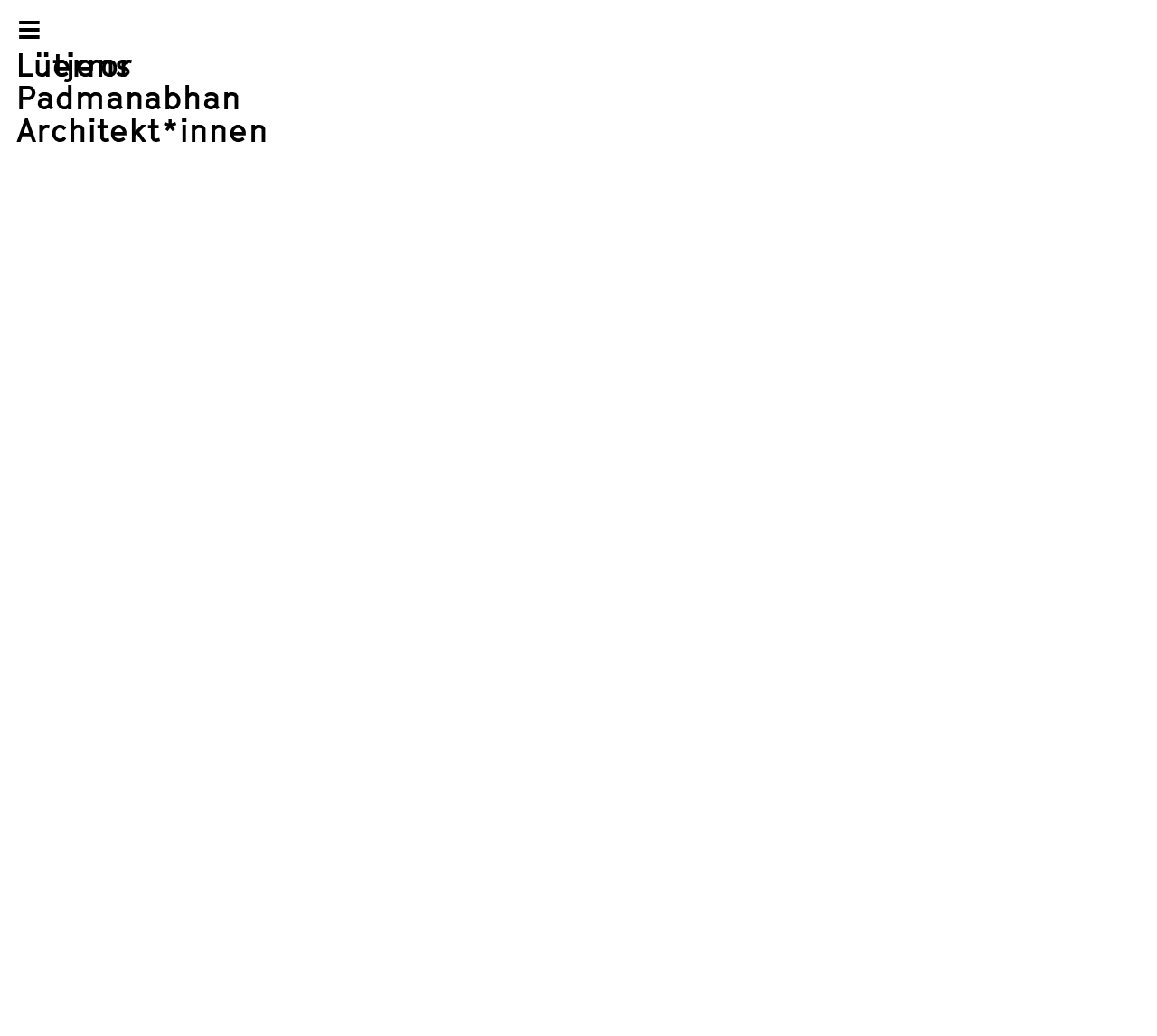Please determine the bounding box coordinates, formatted as (top-left x, top-left y, bottom-right x, bottom-right y), with all values as floating point numbers between 0 and 1. Identify the bounding box of the region described as: Lütjens Padmanabhan Architekt*innen

[0.014, 0.047, 0.232, 0.141]